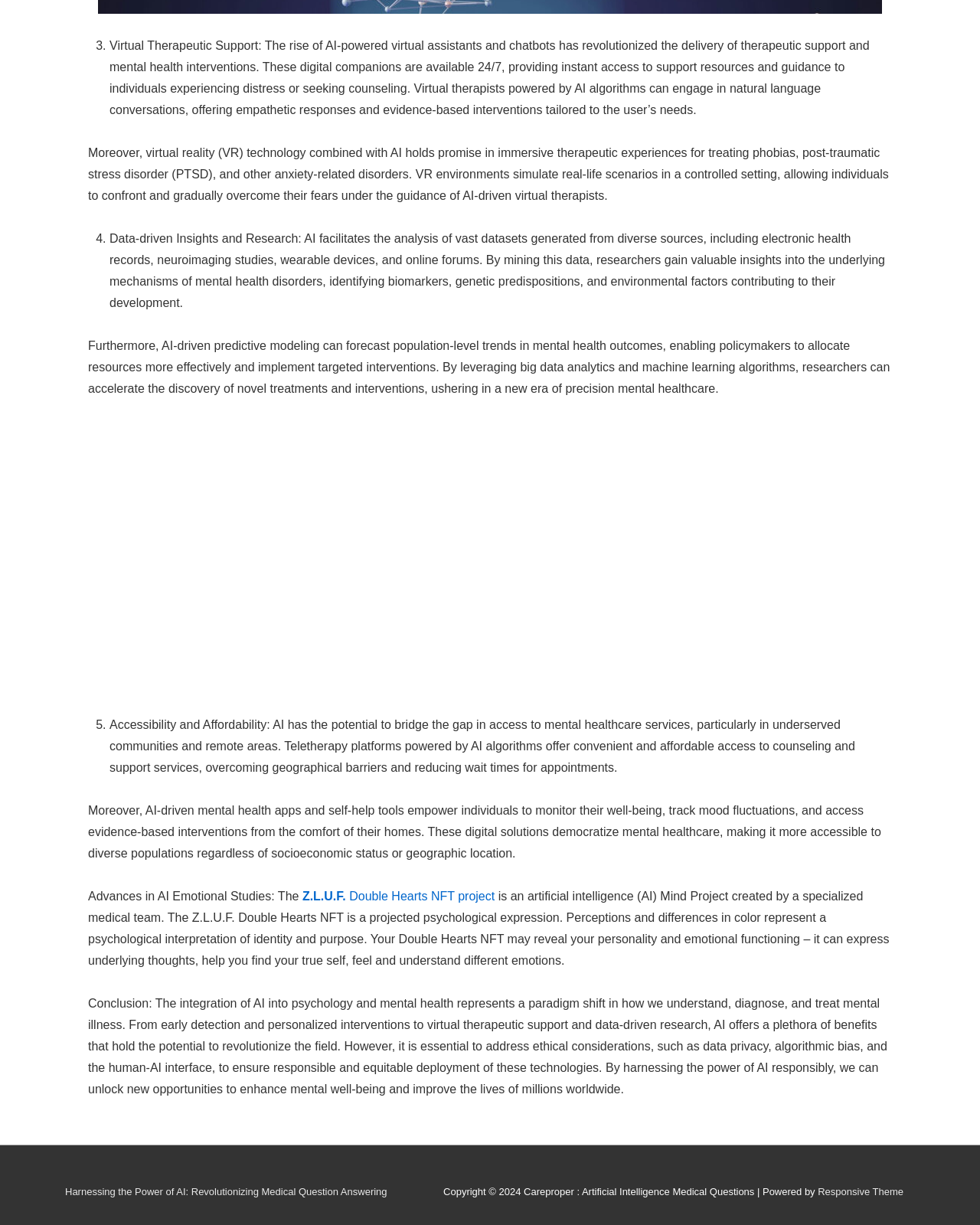What is the name of the website mentioned in the footer?
Using the image as a reference, answer the question with a short word or phrase.

Careproper